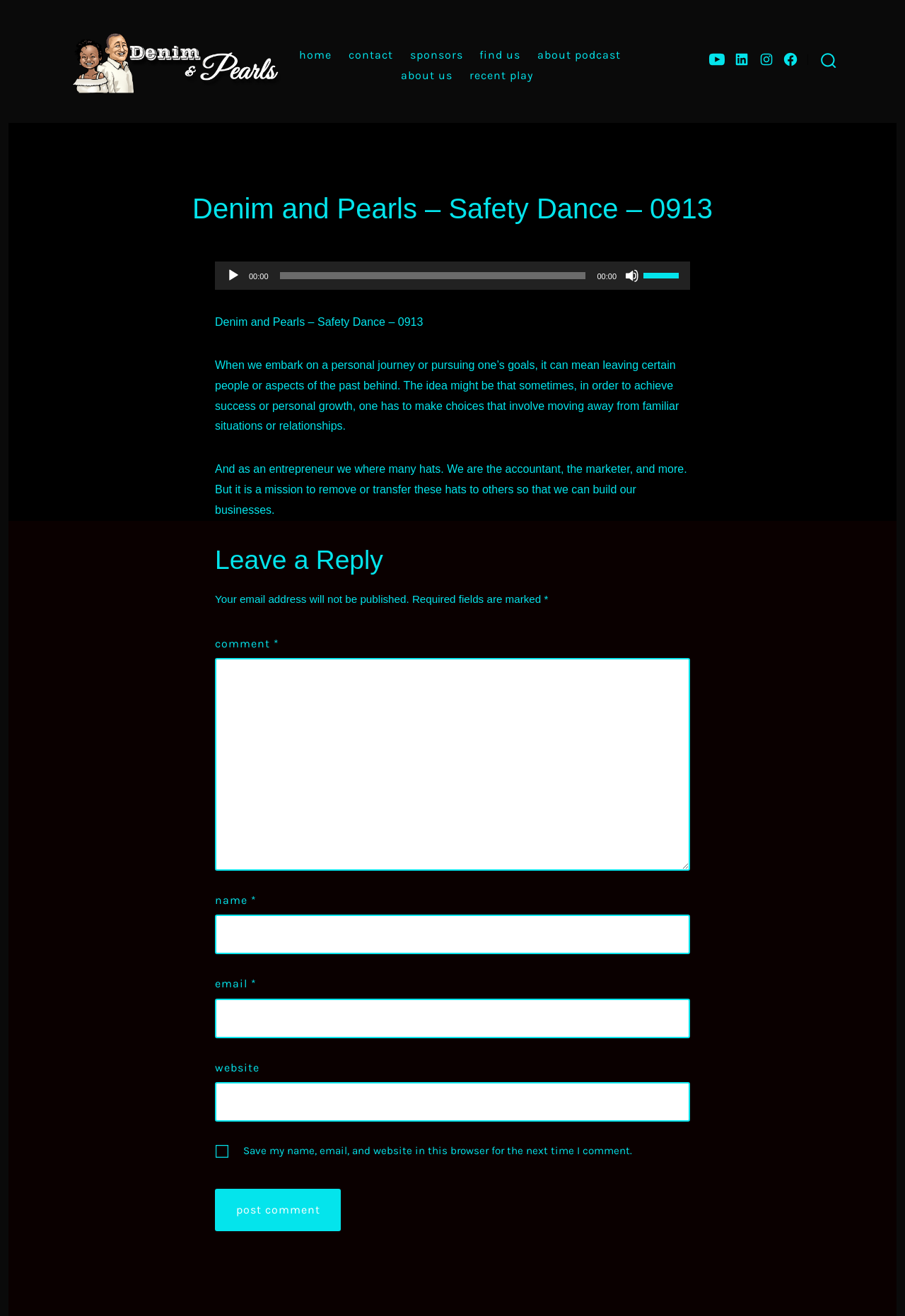Using the element description provided, determine the bounding box coordinates in the format (top-left x, top-left y, bottom-right x, bottom-right y). Ensure that all values are floating point numbers between 0 and 1. Element description: parent_node: comment * name="comment"

[0.238, 0.5, 0.762, 0.662]